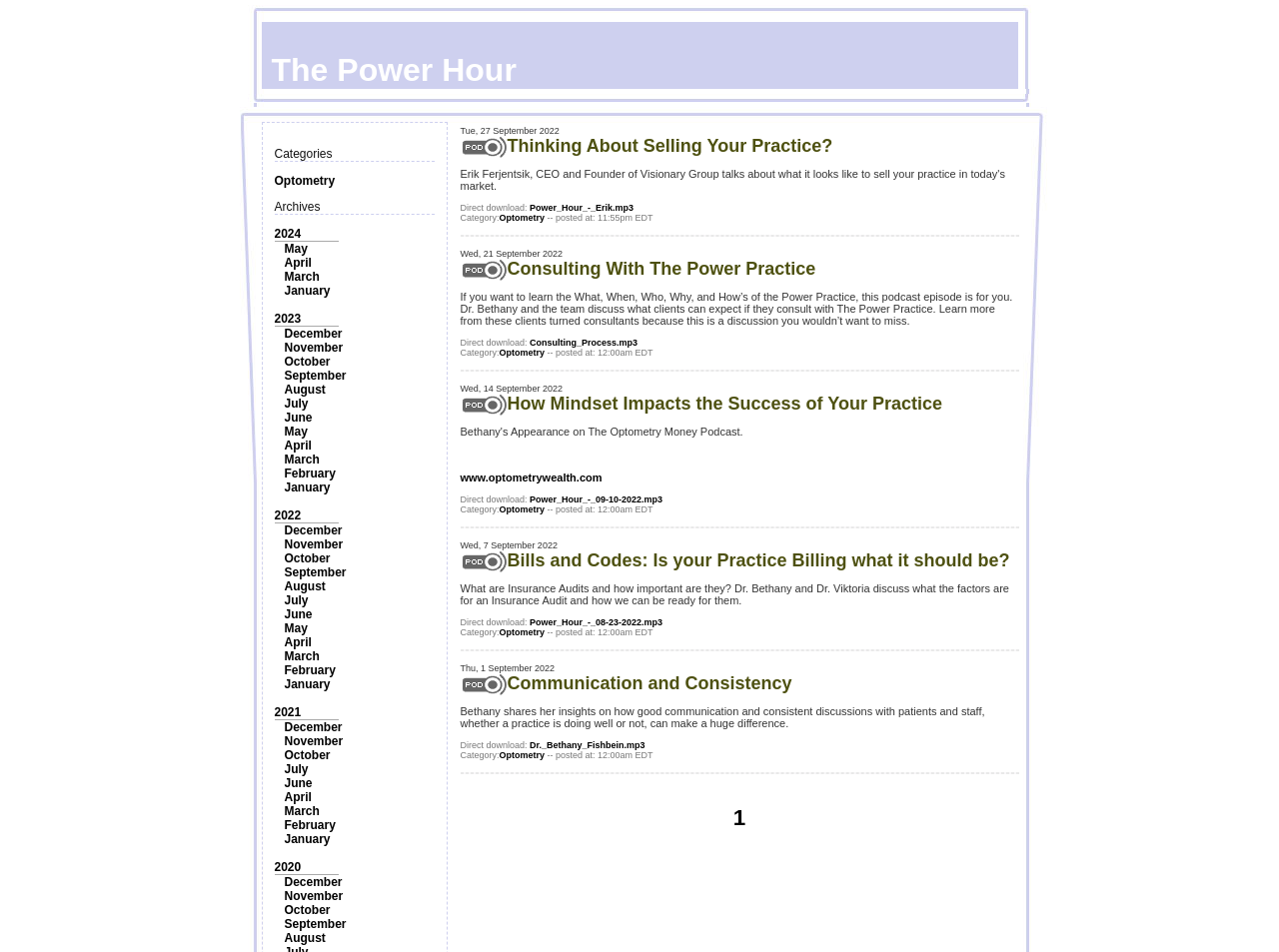Construct a thorough caption encompassing all aspects of the webpage.

The webpage is titled "The Power Hour" and features a prominent image at the top, taking up about 64% of the width and 9% of the height of the page. Below the image, there are two sections: "Categories" and "Archives". The "Categories" section contains a single link, "Optometry", while the "Archives" section lists years from 2024 to 2020, each with multiple links to months within that year.

The main content of the page is a table with multiple rows, each representing a podcast episode. There are at least three episodes visible on the page. Each episode has a table cell containing the episode title, a brief description, a "Direct download" link, and a "Category" link. The episode titles are links, and the descriptions provide a summary of the podcast episode. The "Category" links are all labeled "Optometry".

The episodes are arranged in a vertical list, with each episode separated by a horizontal separator line. The first episode is titled "Thinking About Selling Your Practice?" and features an image. The second episode is titled "Consulting With The Power Practice" and also features an image. The third episode is titled "How Mindset Impacts the Success of Your Practice" and does not have an image.